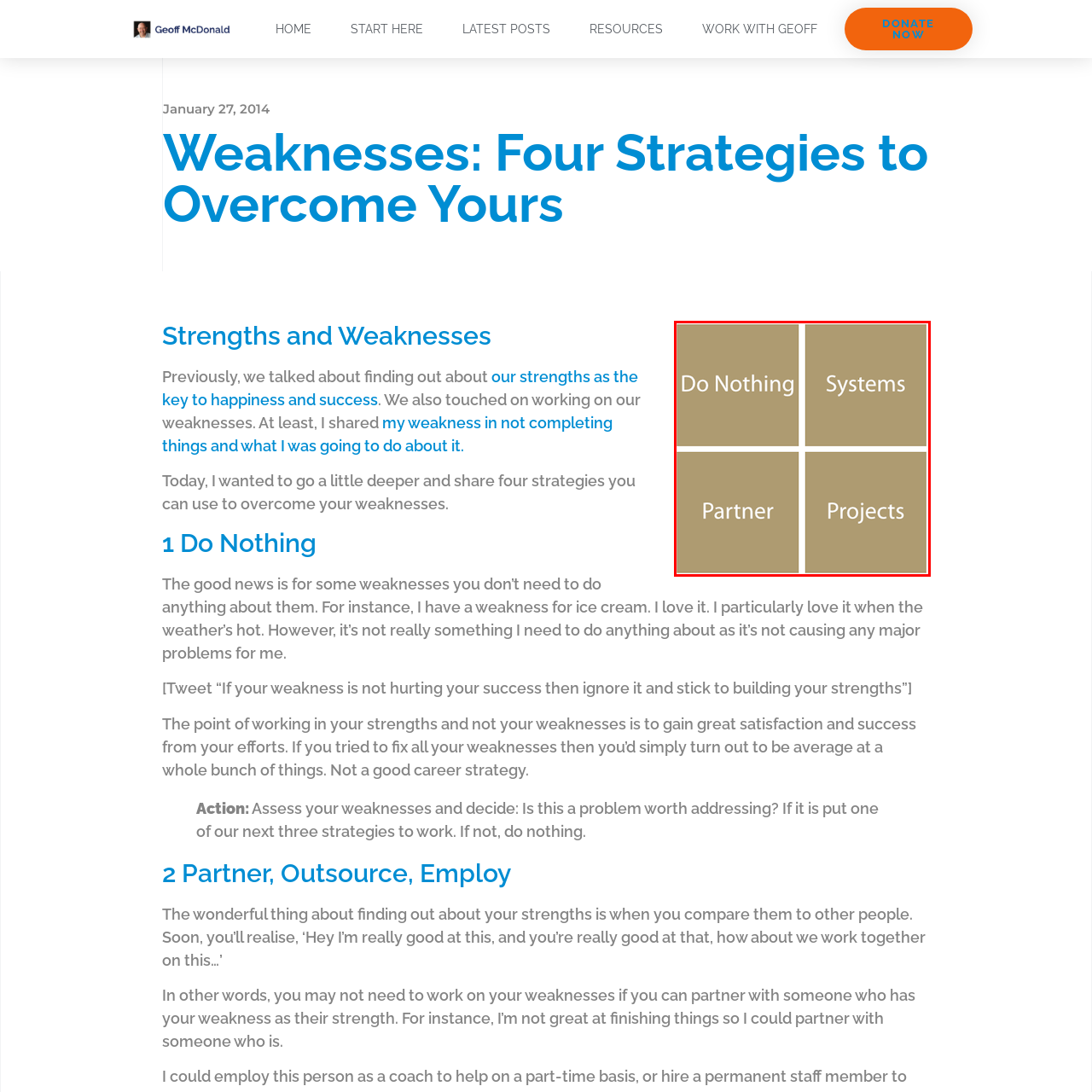Please provide a comprehensive caption for the image highlighted in the red box.

The image illustrates a strategic framework for overcoming personal weaknesses, presented in a grid format. Each quadrant is labeled with key strategies: "Do Nothing," "Partner," "Systems," and "Projects." This visual representation serves to succinctly convey actionable approaches individuals can adopt, focusing on self-awareness and leveraging strengths. 

The first quadrant, "Do Nothing," suggests that some weaknesses may not require immediate action, especially if they do not interfere with personal goals. The second quadrant, "Partner," encourages collaboration with others who may complement one's weaknesses with their strengths. The third quadrant, "Systems," likely pertains to establishing processes or routines to manage weaknesses effectively. Finally, "Projects" could imply undertaking specific initiatives to address and improve certain areas. 

Overall, this image encapsulates a practical mindset towards personal development, emphasizing that not all weaknesses need to be actively managed, and collaboration can often be more beneficial than individual efforts.